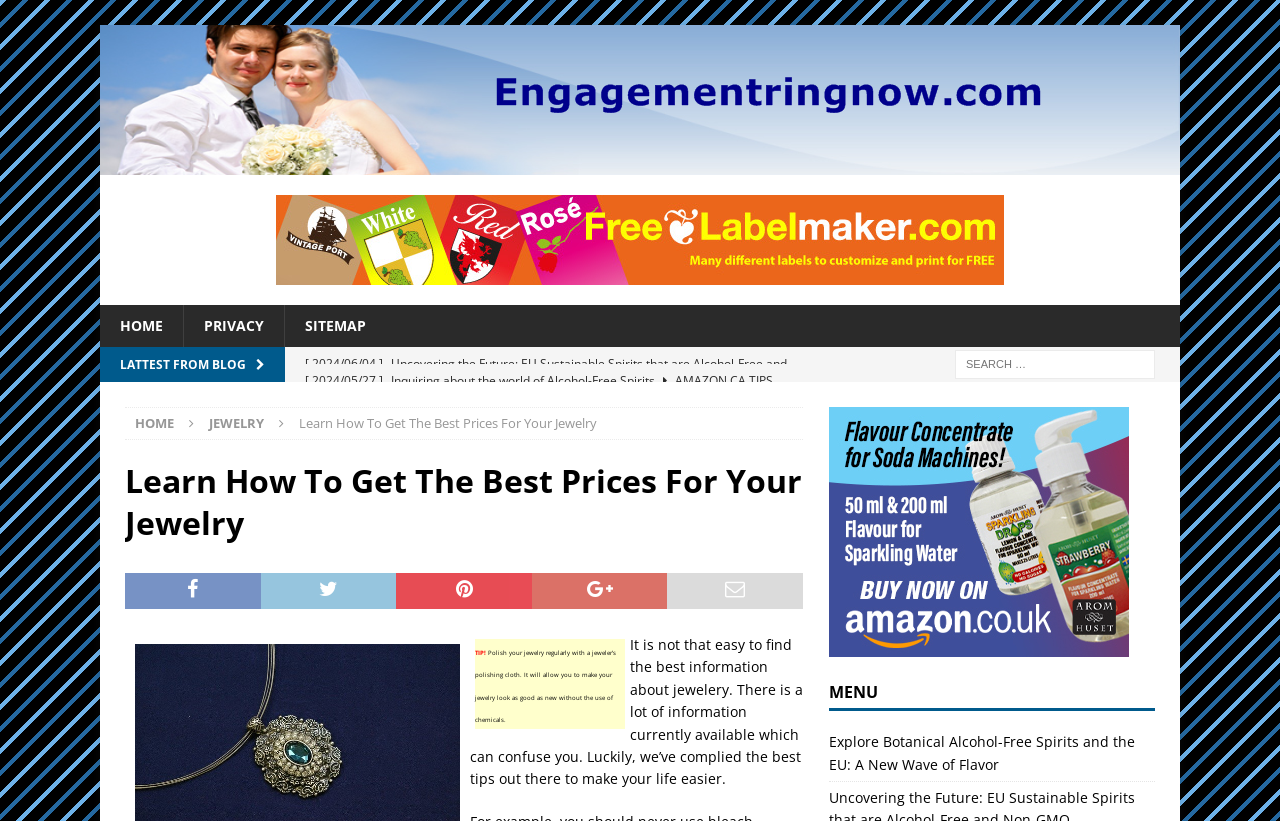Based on the visual content of the image, answer the question thoroughly: What is the theme of the webpage?

The webpage appears to be focused on providing information and tips related to jewelry, as indicated by the header 'Learn How To Get The Best Prices For Your Jewelry' and the presence of links and text related to jewelry.